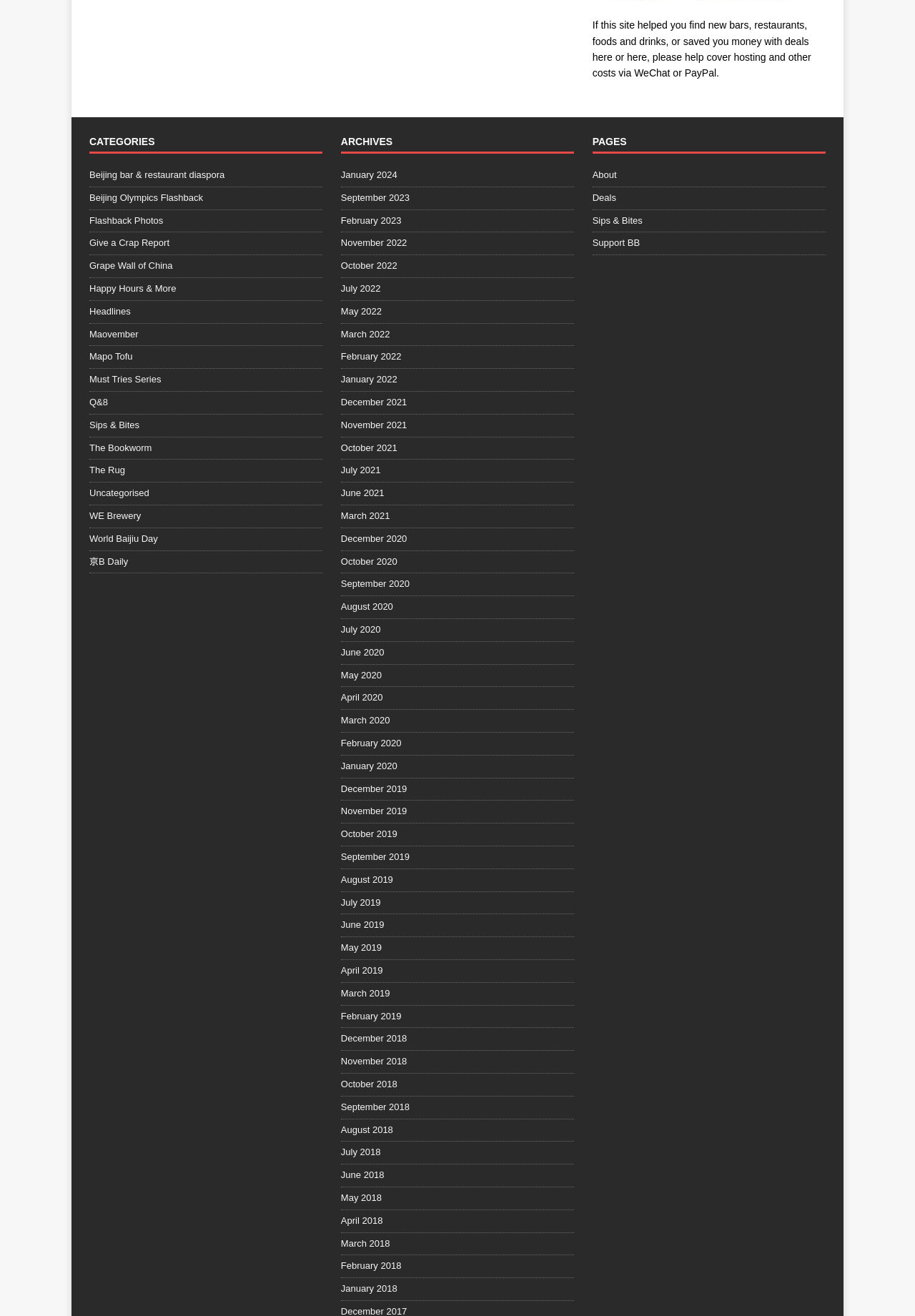What is the tone of the text at the top of the webpage?
Based on the image, give a concise answer in the form of a single word or short phrase.

Appreciative